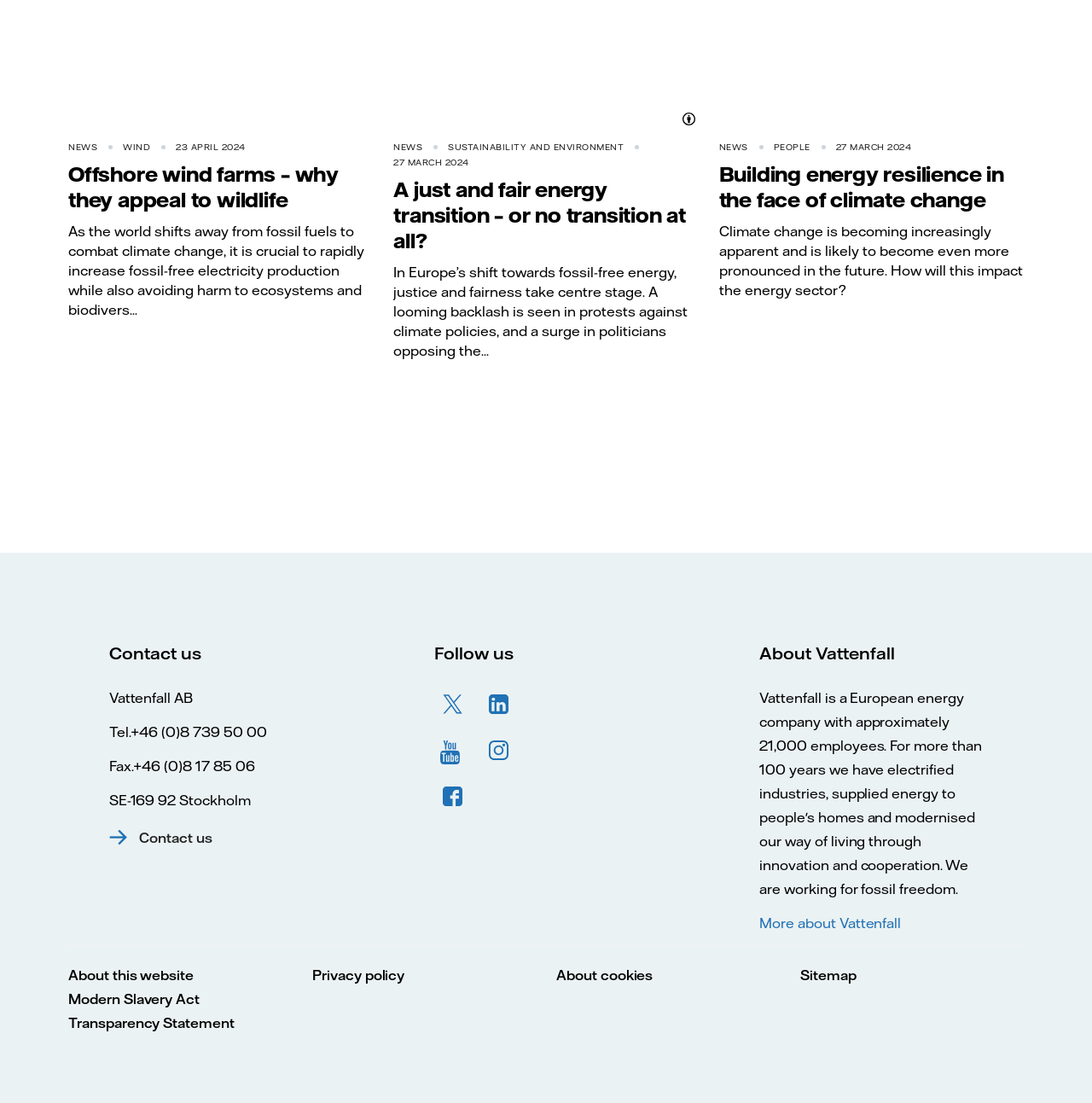Select the bounding box coordinates of the element I need to click to carry out the following instruction: "Click on NEWS".

[0.062, 0.129, 0.089, 0.139]